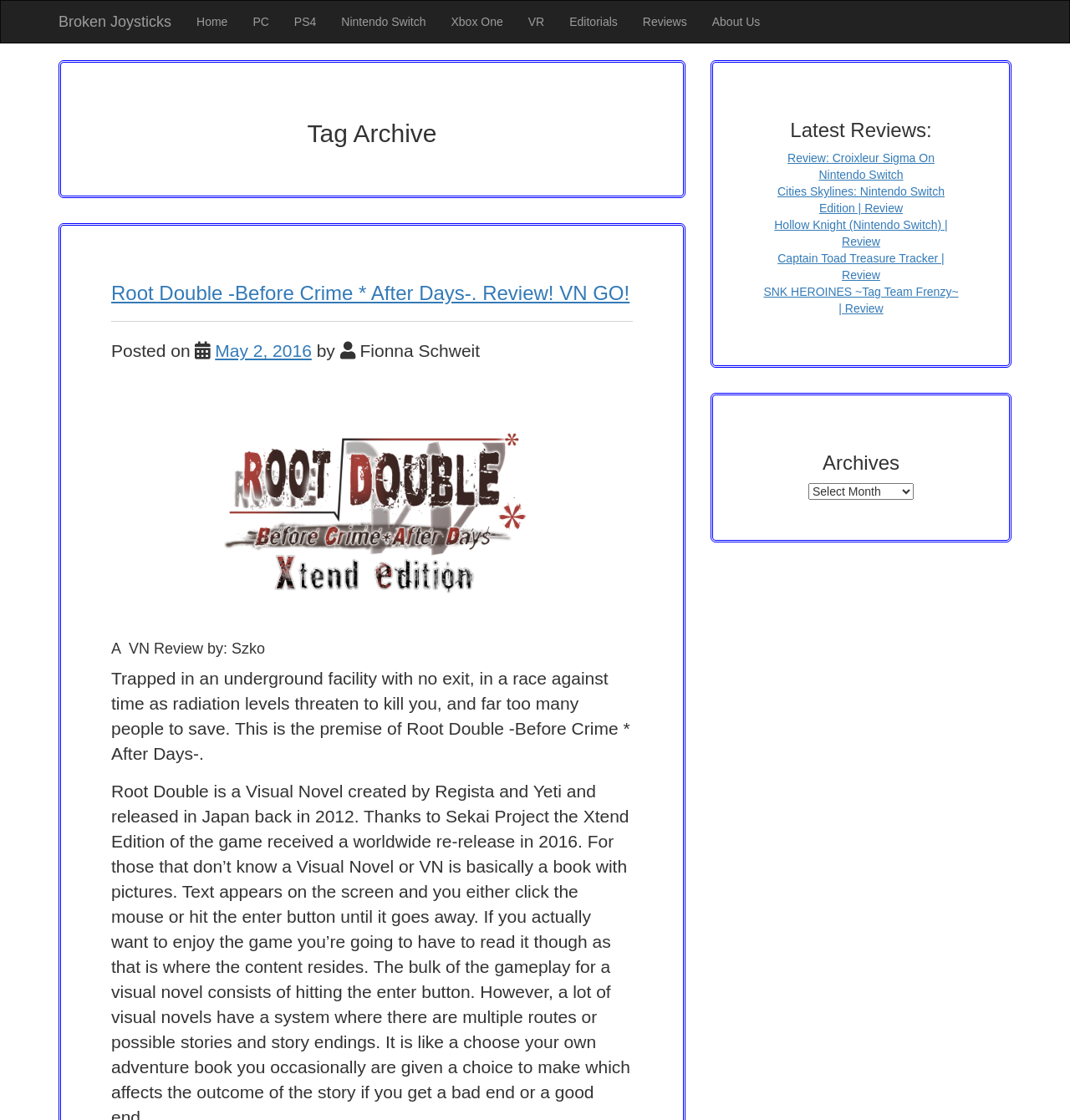Reply to the question with a single word or phrase:
What is the name of the game reviewed in the main article?

Root Double